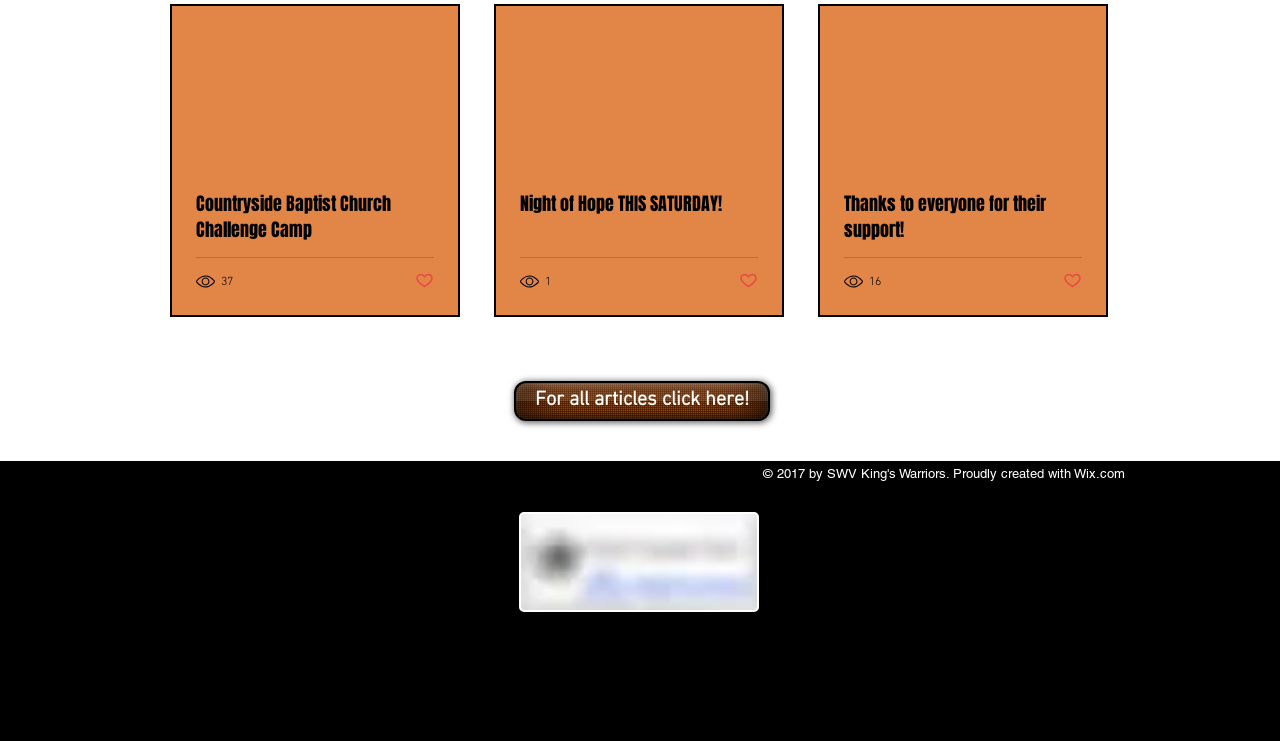Please give the bounding box coordinates of the area that should be clicked to fulfill the following instruction: "Like the post with 1 view". The coordinates should be in the format of four float numbers from 0 to 1, i.e., [left, top, right, bottom].

[0.577, 0.366, 0.592, 0.395]